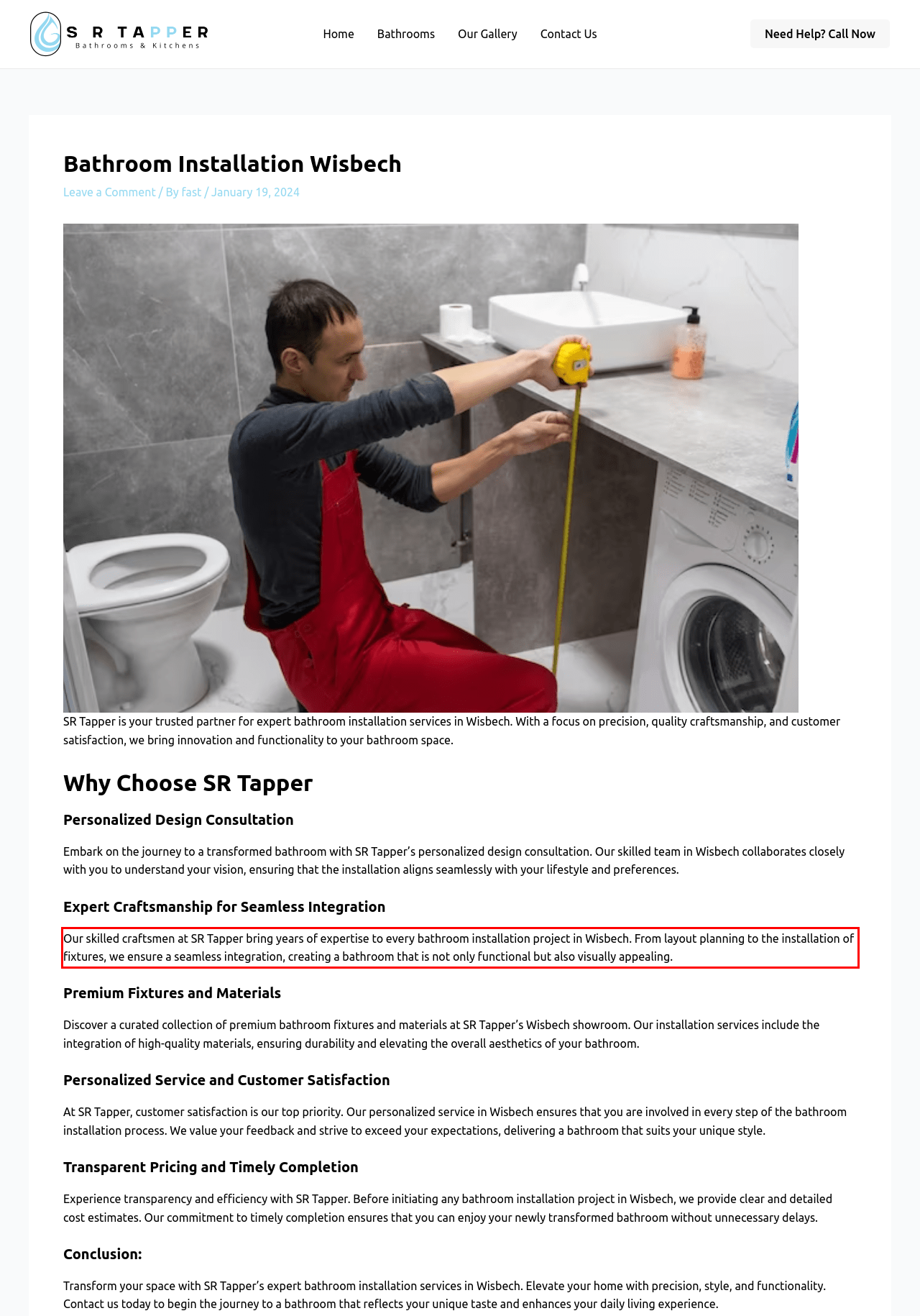You have a screenshot of a webpage where a UI element is enclosed in a red rectangle. Perform OCR to capture the text inside this red rectangle.

Our skilled craftsmen at SR Tapper bring years of expertise to every bathroom installation project in Wisbech. From layout planning to the installation of fixtures, we ensure a seamless integration, creating a bathroom that is not only functional but also visually appealing.